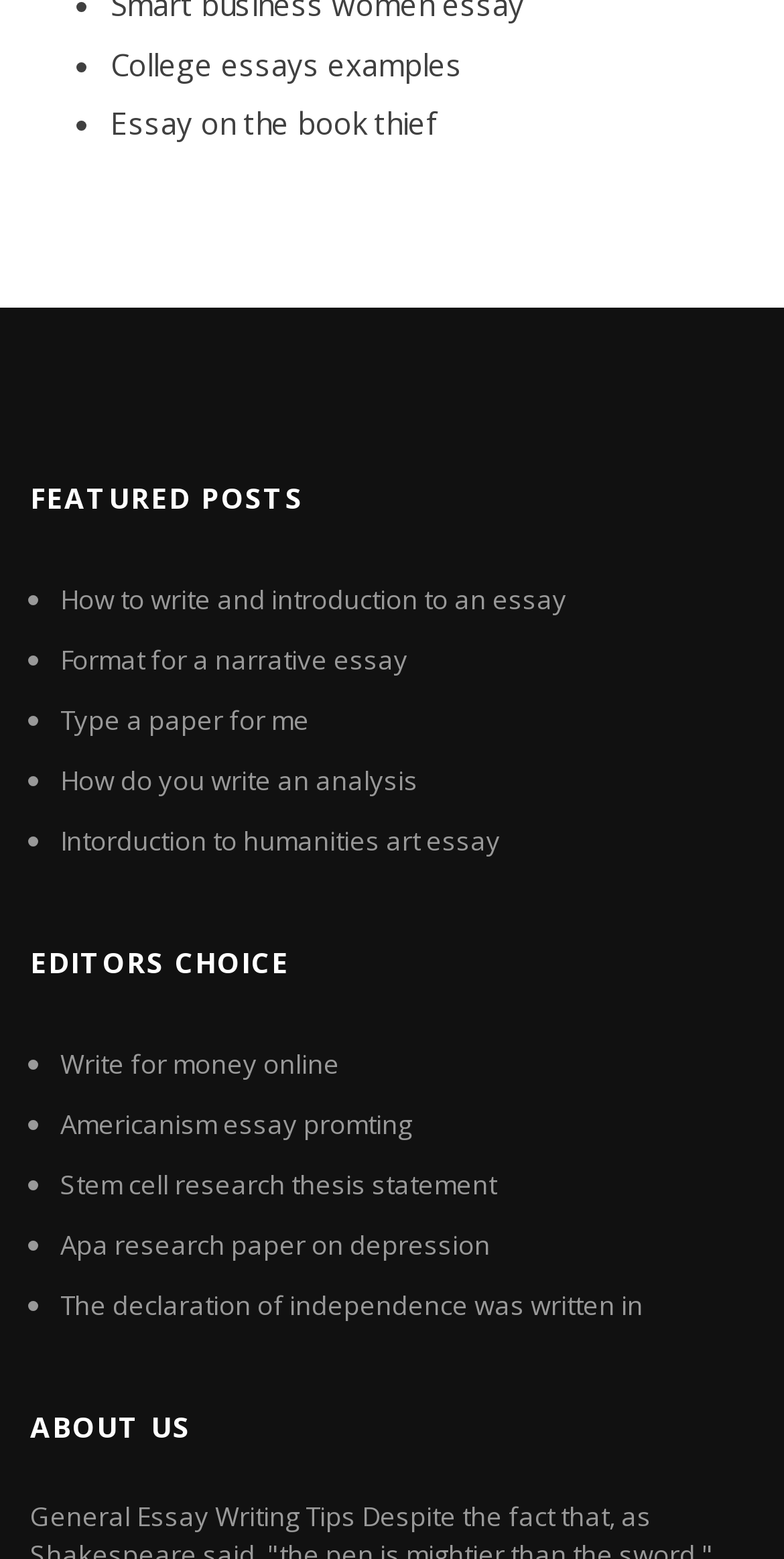What is the topic of the last link in the editor's choice section?
Answer the question with a detailed and thorough explanation.

I looked at the links under the 'EDITORS CHOICE' heading and found that the last link is 'The declaration of independence was written in'.